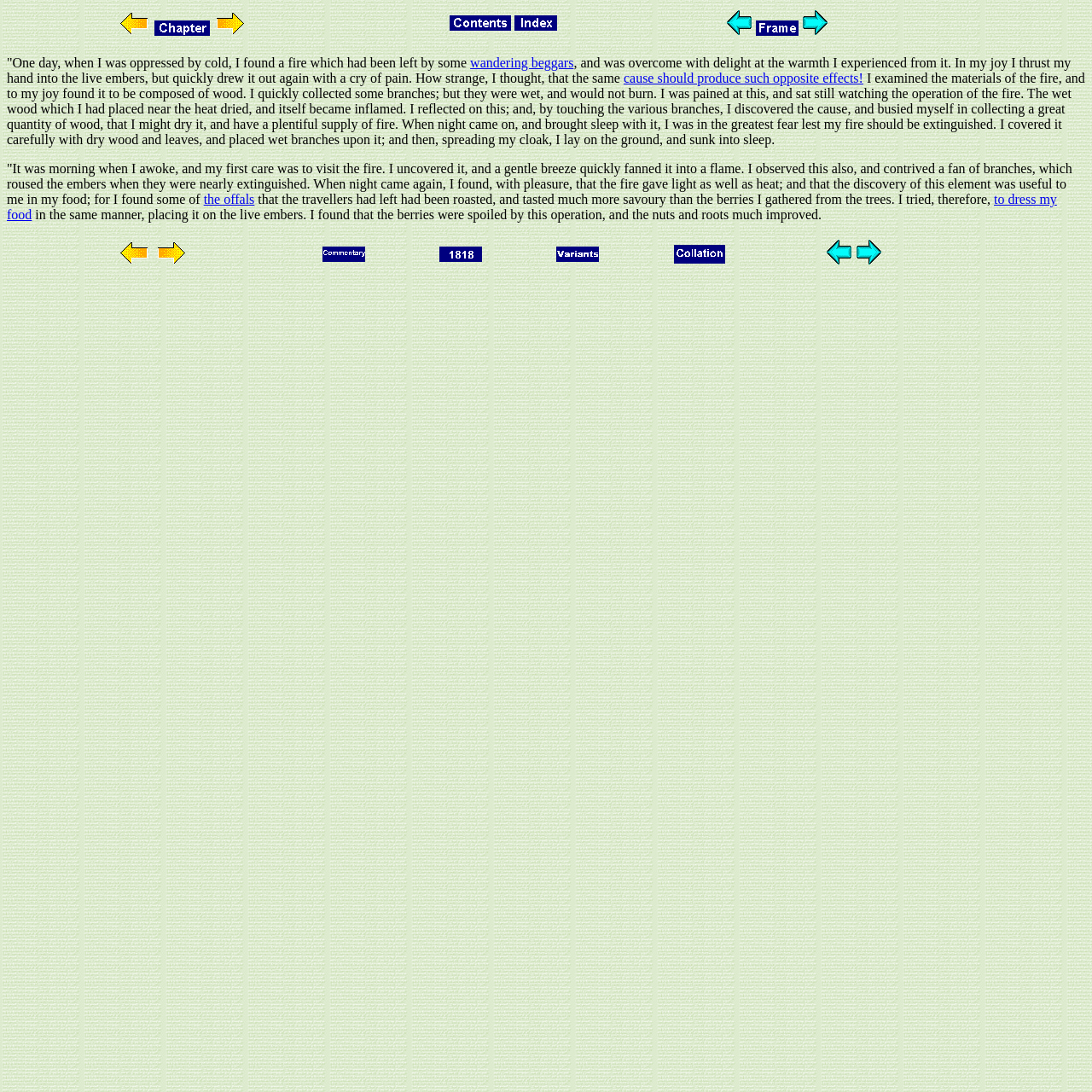Can you specify the bounding box coordinates for the region that should be clicked to fulfill this instruction: "view variants".

[0.51, 0.229, 0.549, 0.242]